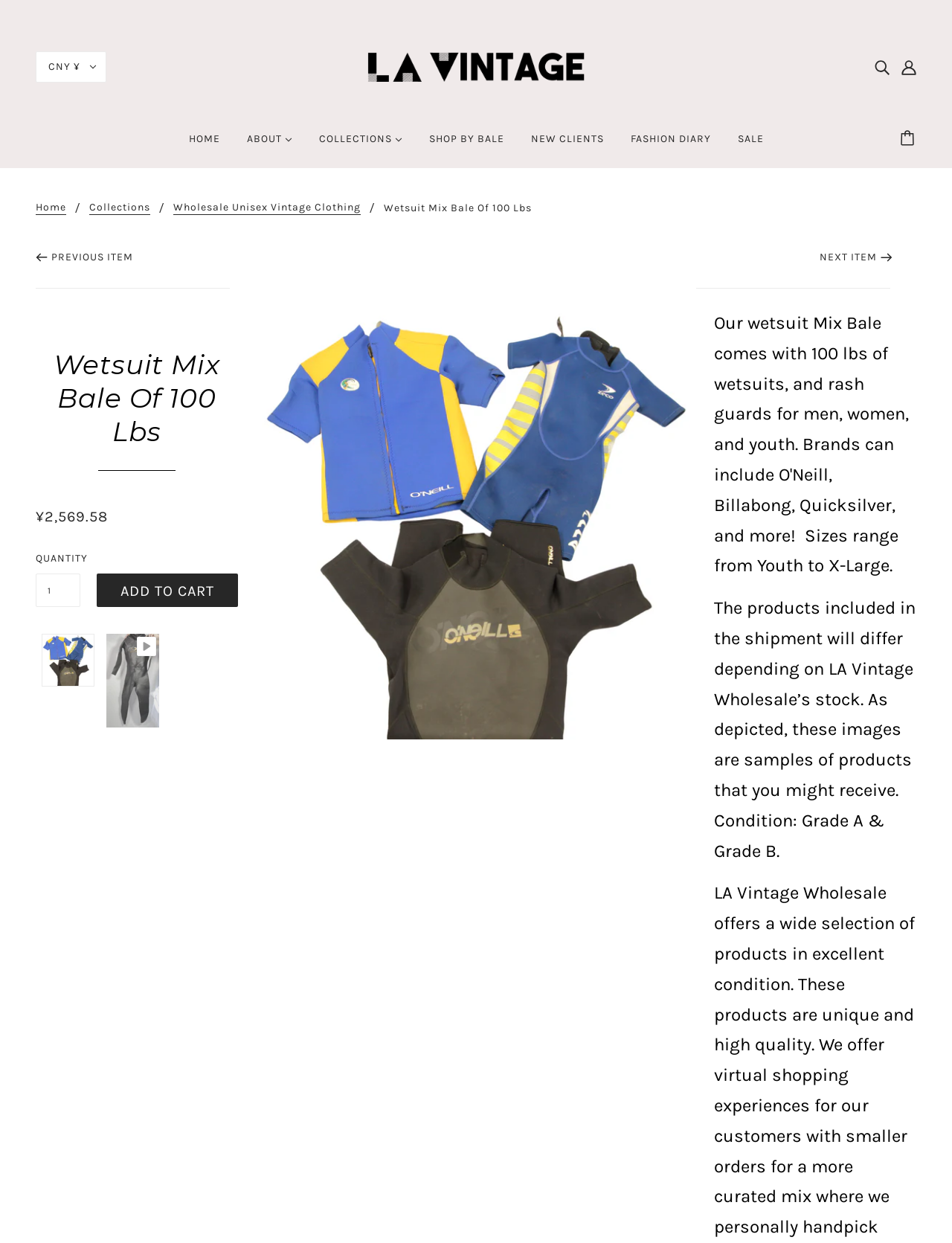Create a full and detailed caption for the entire webpage.

This webpage is an e-commerce page for LA Vintage Wholesale, specifically showcasing the "Wetsuit Mix Bale of 100 lbs" product. At the top left corner, there is a currency selector with a Chinese yuan symbol. Next to it, there is a small image. The LA Vintage Wholesale banner is located at the top center of the page.

On the top right corner, there are three icons: a search icon, an account icon, and a small image. Below these icons, there is a main navigation menu with links to "HOME", "ABOUT", "COLLECTIONS", "SHOP BY BALE", "NEW CLIENTS", "FASHION DIARY", and "SALE". Each link has a small image next to it.

Below the navigation menu, there is a header section with links to "Home", "Collections", and "Wholesale Unisex Vintage Clothing". The product title "Wetsuit Mix Bale Of 100 Lbs" is displayed prominently in this section.

The product information section is located below the header. It displays the product price in Chinese yuan, along with a quantity selector and an "ADD TO CART" button. There are also two generic elements with images, one labeled "Wetsuit Mix Bale of 100 lbs" and the other labeled "Zoom image". A small image is placed next to these elements.

A product description is provided below the product information section, stating that the products included in the shipment will differ depending on LA Vintage Wholesale's stock and that the images are samples of products that might be received. The condition of the products is listed as Grade A and Grade B.

Finally, there is a large image of the "Wetsuit Mix Bale of 100 lbs" product at the bottom center of the page.